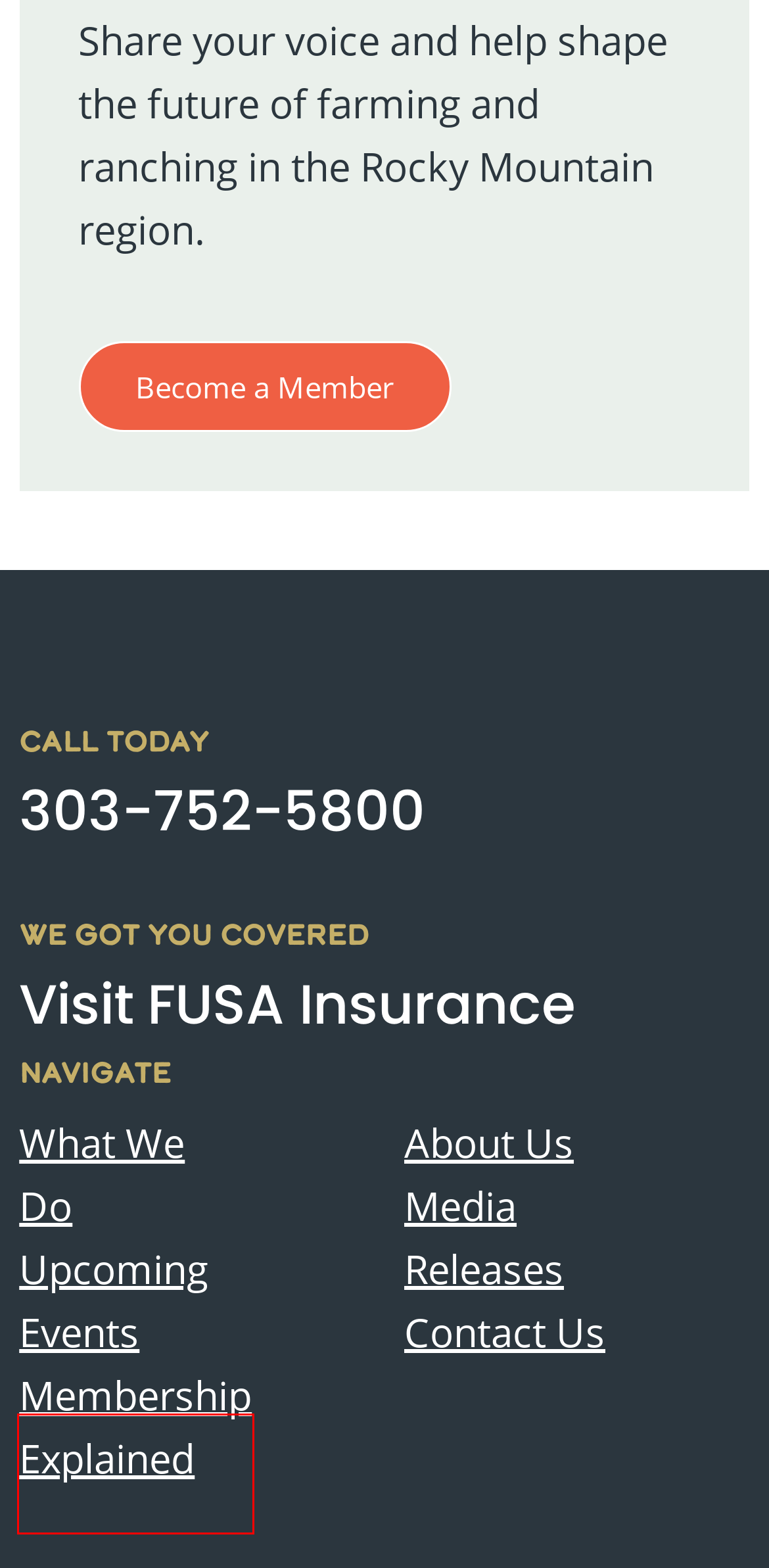Examine the screenshot of a webpage with a red bounding box around an element. Then, select the webpage description that best represents the new page after clicking the highlighted element. Here are the descriptions:
A. Rocky Mountain Farmers Union | RMFU
B. Media Releases - Rocky Mountain Farmers Union
C. What We Do - Rocky Mountain Farmers Union
D. About Us - Rocky Mountain Farmers Union
E. Membership - Rocky Mountain Farmers Union
F. Membership Explained - Rocky Mountain Farmers Union
G. FUSA Insurance Agency | Insurance Agents CO, WY, NM | FUSA
H. Become a Member - Rocky Mountain Farmers Union

F